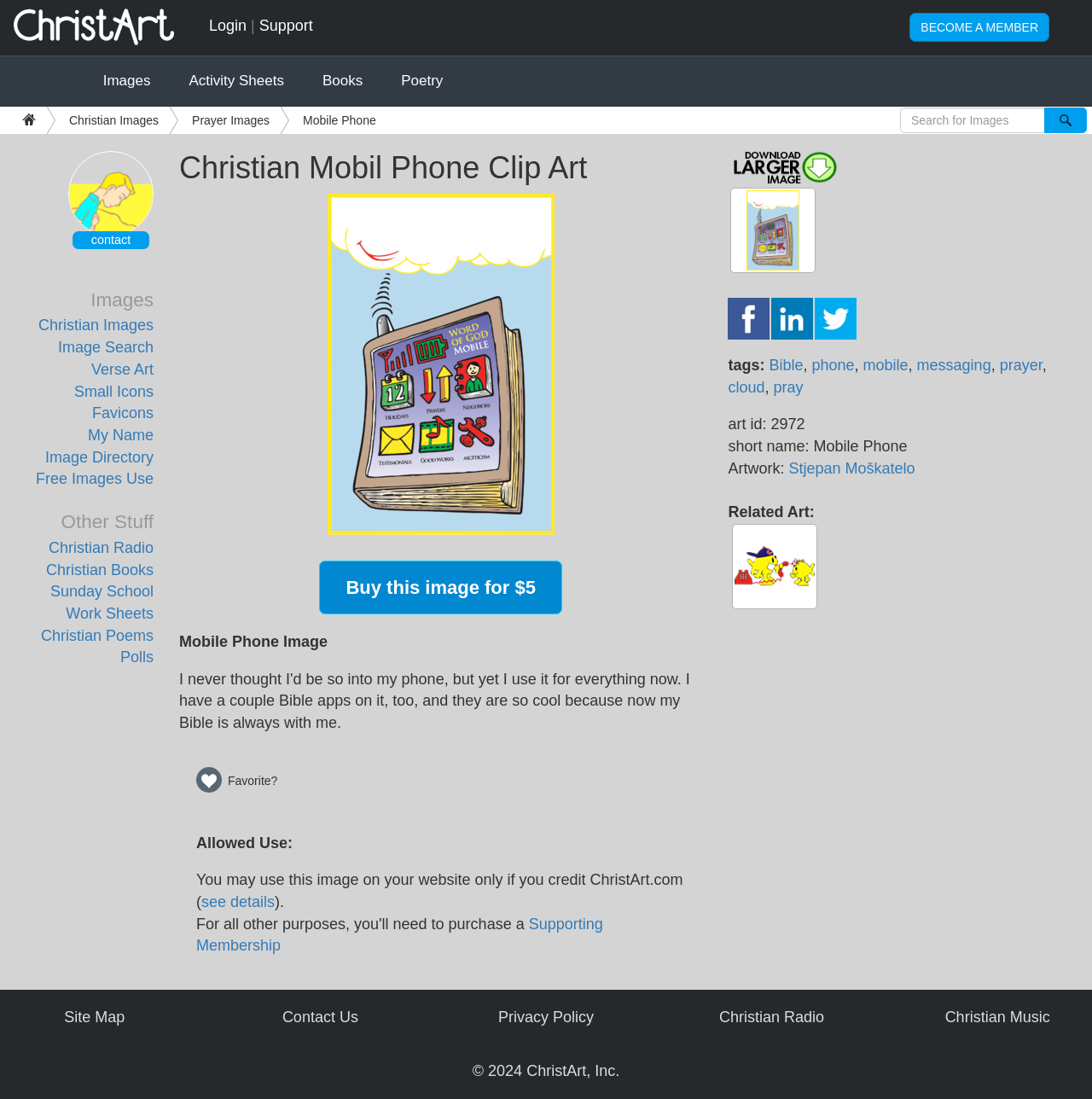Provide a thorough and detailed response to the question by examining the image: 
What is the name of the website?

The name of the website can be found in the top-left corner of the webpage, where it says 'ChristArt.com' in the image and link elements.